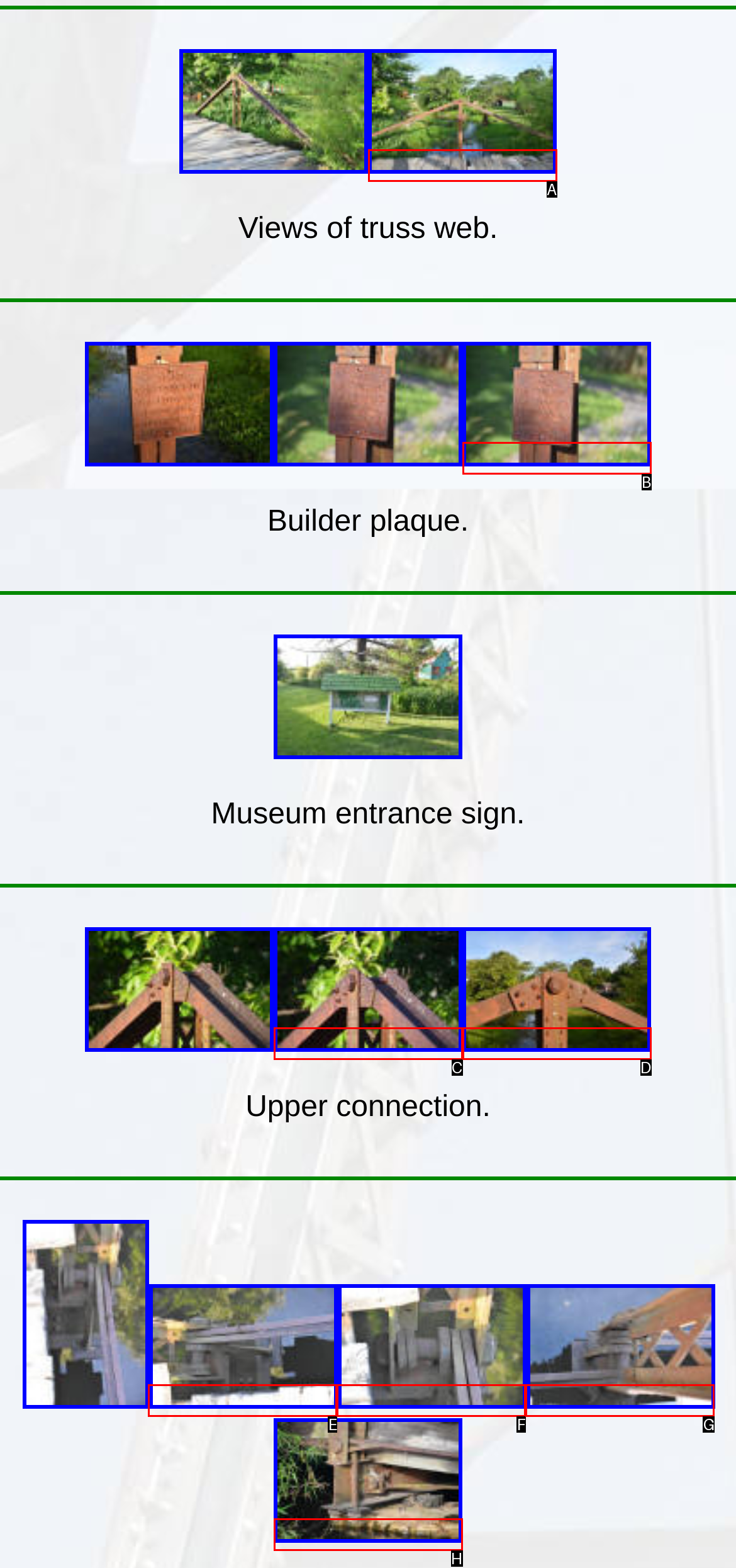Tell me which option best matches the description: alt="Photo"
Answer with the option's letter from the given choices directly.

D